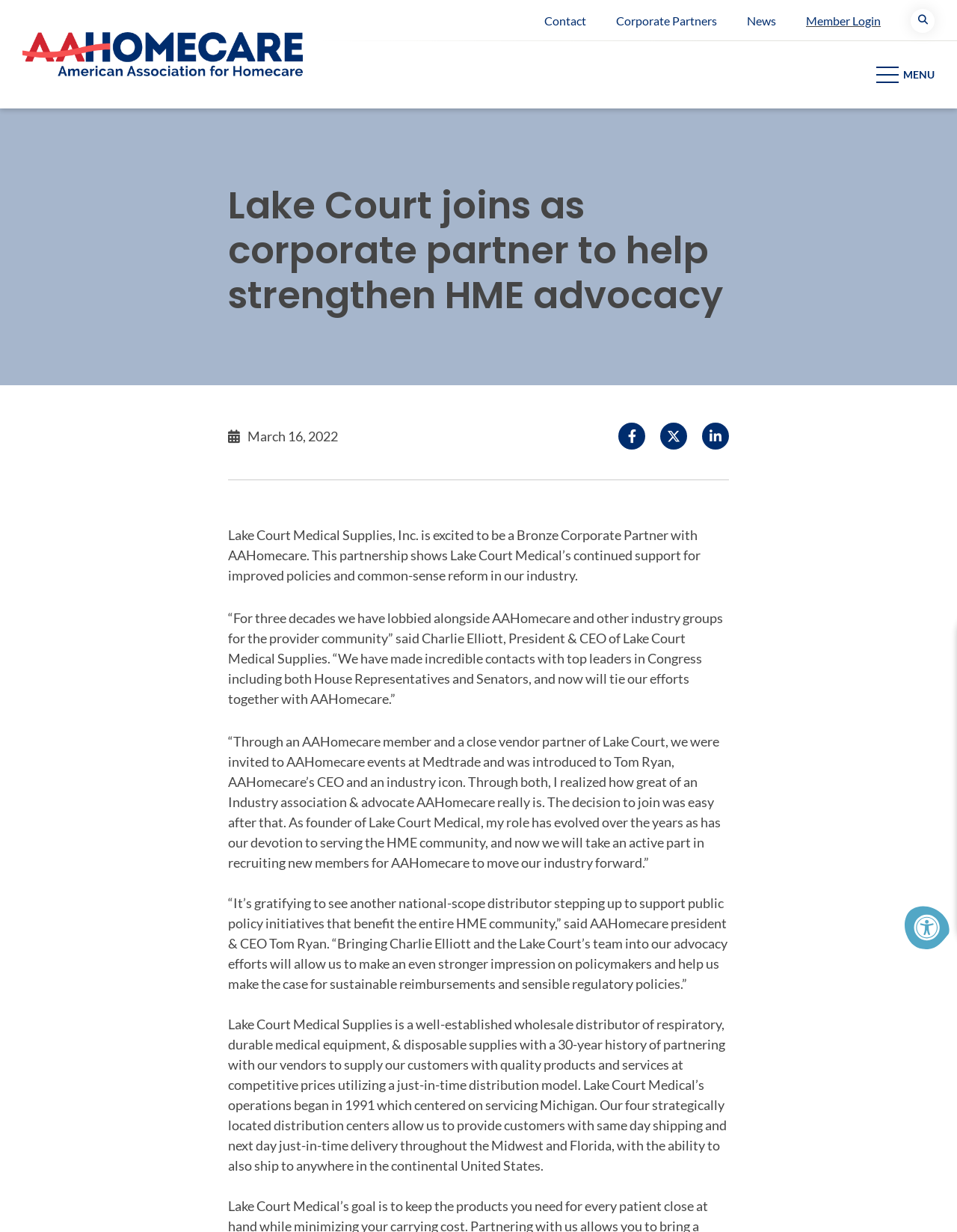Specify the bounding box coordinates for the region that must be clicked to perform the given instruction: "Click the Accessibility Menu button".

[0.945, 0.735, 0.992, 0.771]